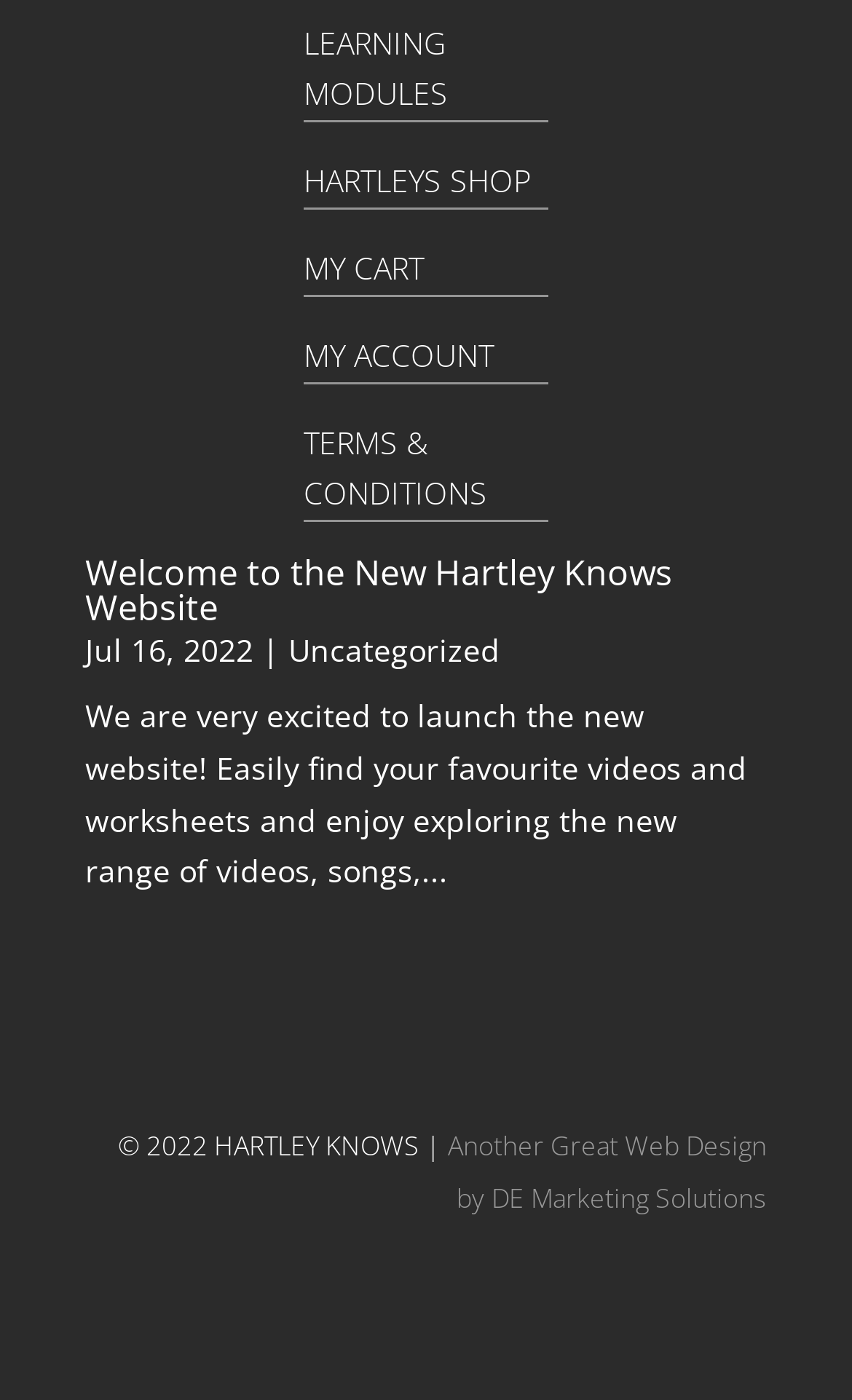Refer to the screenshot and answer the following question in detail:
Who designed the website?

The designer of the website can be found at the bottom of the webpage, where the text 'Another Great Web Design by DE Marketing Solutions' is displayed, indicating the designer of the website.